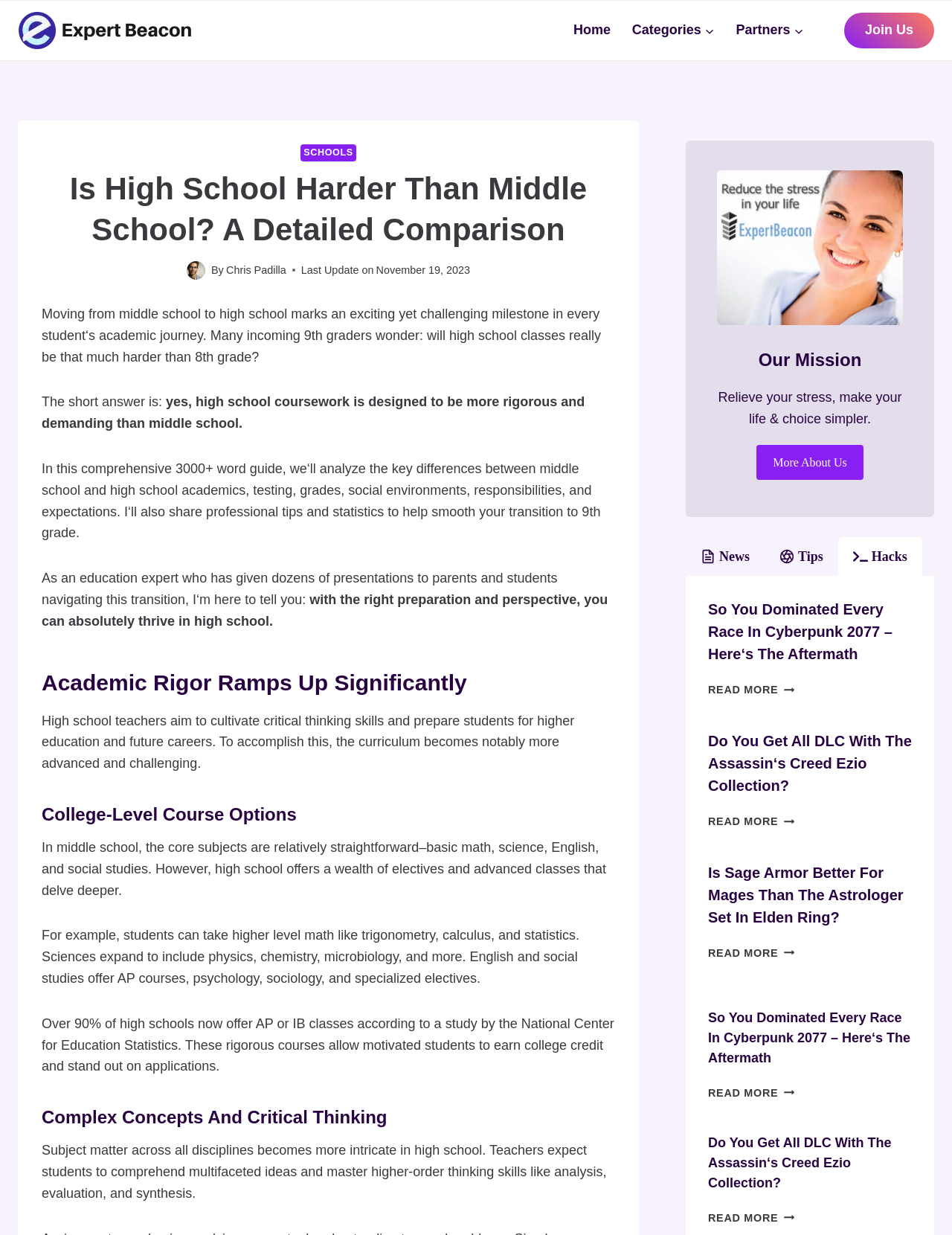Bounding box coordinates are given in the format (top-left x, top-left y, bottom-right x, bottom-right y). All values should be floating point numbers between 0 and 1. Provide the bounding box coordinate for the UI element described as: parent_node: 季末折扣女士男士悠然假期COS杂志

None